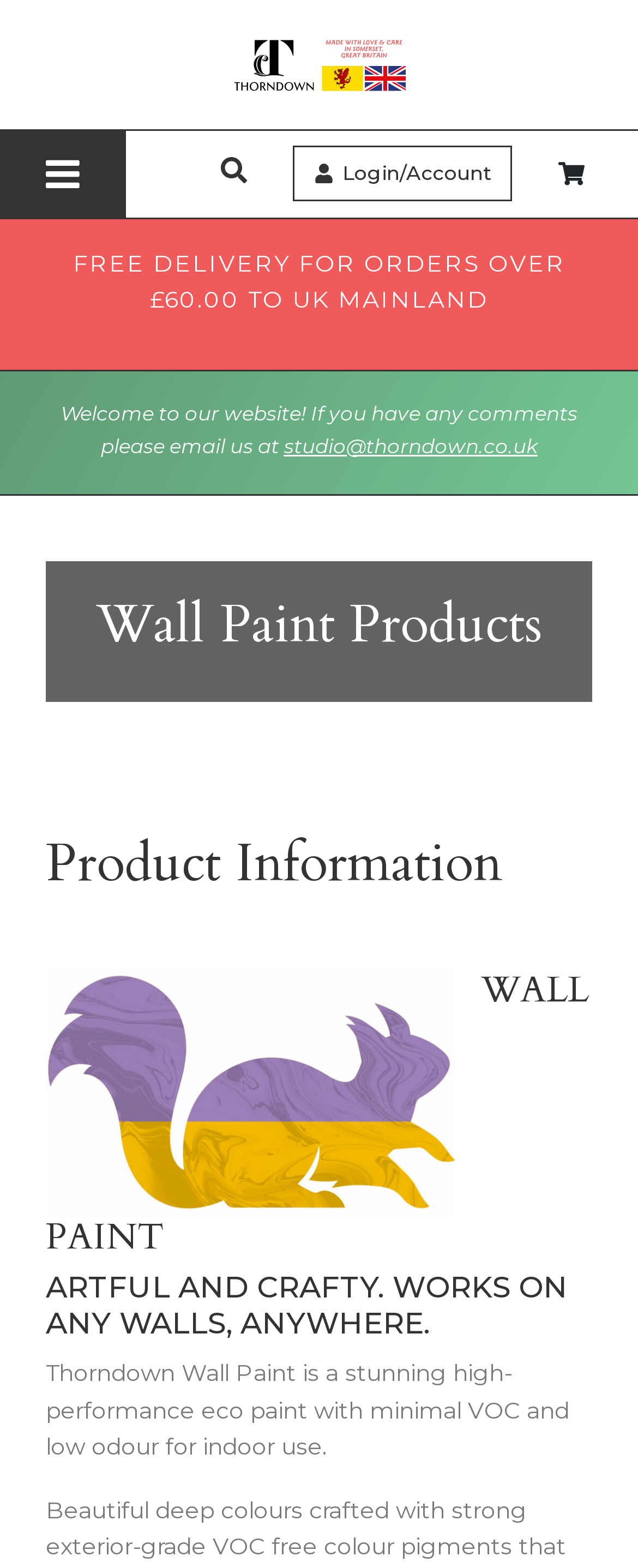What is the company name on the webpage?
Based on the image, answer the question with a single word or brief phrase.

Thorndown Paints